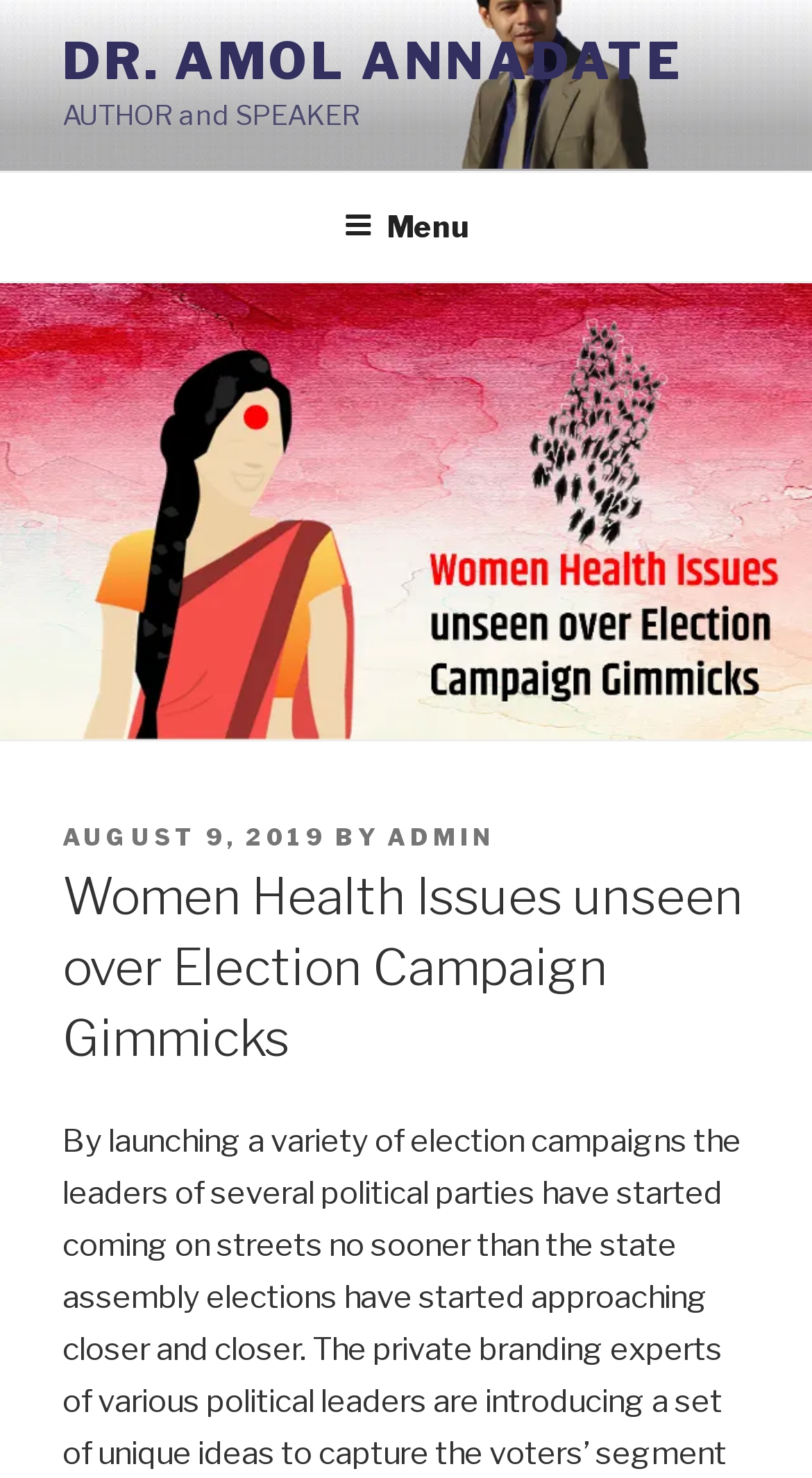Could you please study the image and provide a detailed answer to the question:
When was the post published?

I found the answer by looking at the link element with the text 'AUGUST 9, 2019' which is located near the StaticText element with the text 'POSTED ON', indicating that the post was published on August 9, 2019.